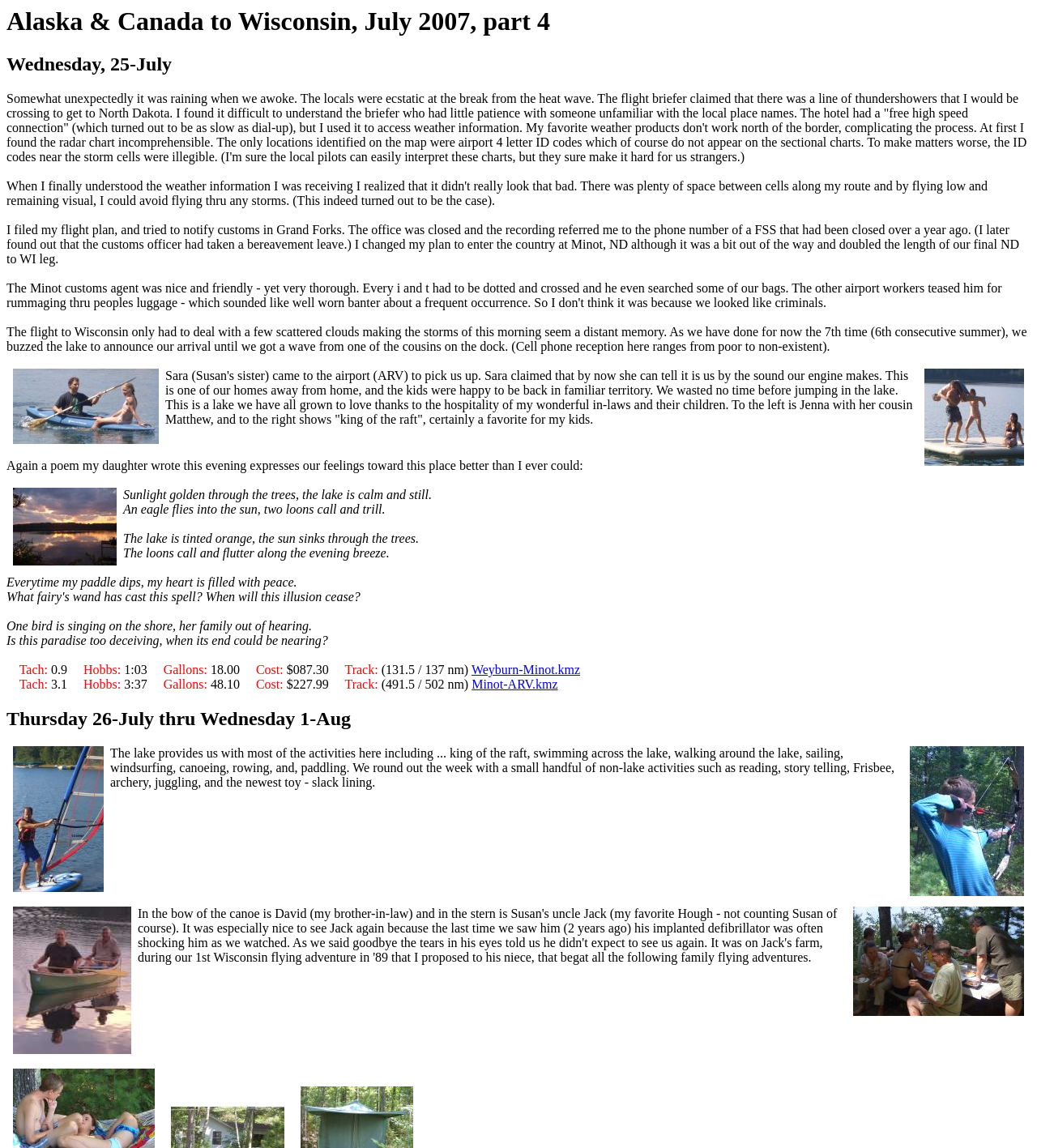Provide a brief response to the question below using a single word or phrase: 
Where did the author plan to enter the country?

Minot, ND